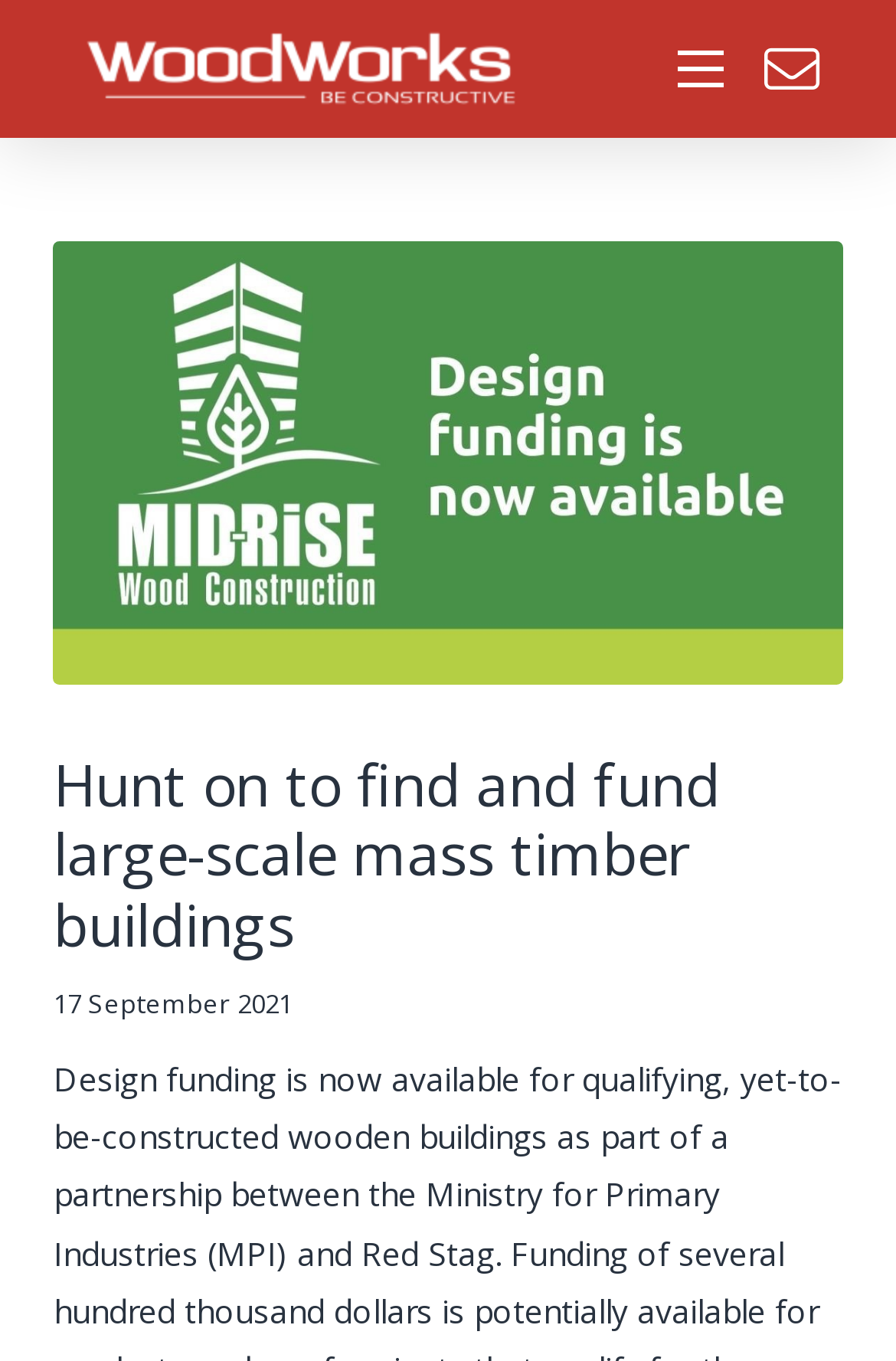Create an elaborate caption that covers all aspects of the webpage.

The webpage appears to be an article or blog post about large-scale mass timber buildings. At the top left of the page, there is a prominent image that takes up a significant portion of the screen. Below this image, there are two buttons, one to toggle off-canvas content and another to toggle modal content, positioned side by side near the top right corner of the page.

When the modal content is toggled, a new section appears, containing a large image that spans almost the entire width of the page. Above this image, there is a heading that reads "Hunt on to find and fund large-scale mass timber buildings", which is likely the title of the article. Below the heading, there is a static text element displaying the date "17 September 2021", indicating when the article was published.